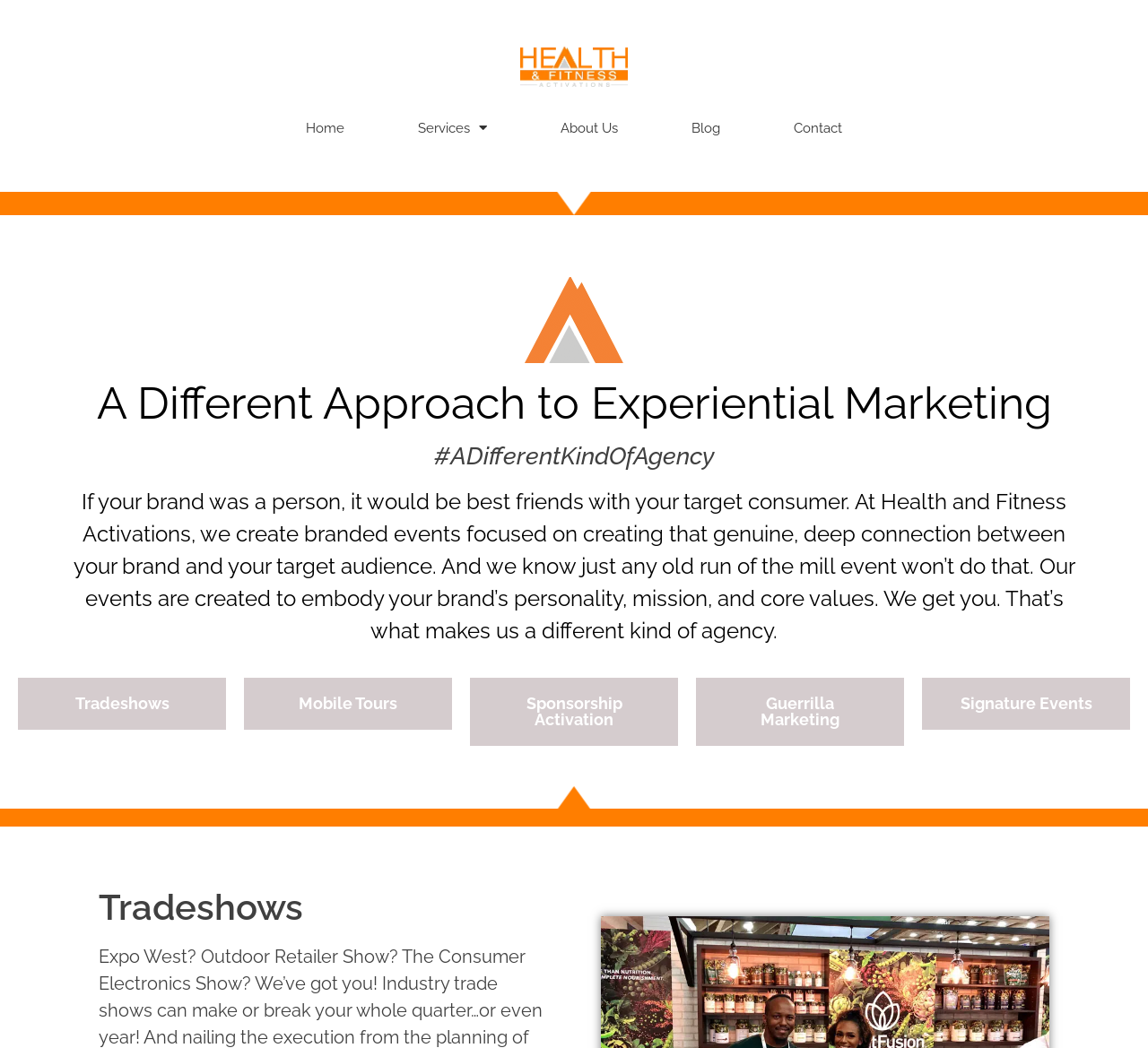Give the bounding box coordinates for this UI element: "Tradeshows". The coordinates should be four float numbers between 0 and 1, arranged as [left, top, right, bottom].

[0.016, 0.647, 0.197, 0.696]